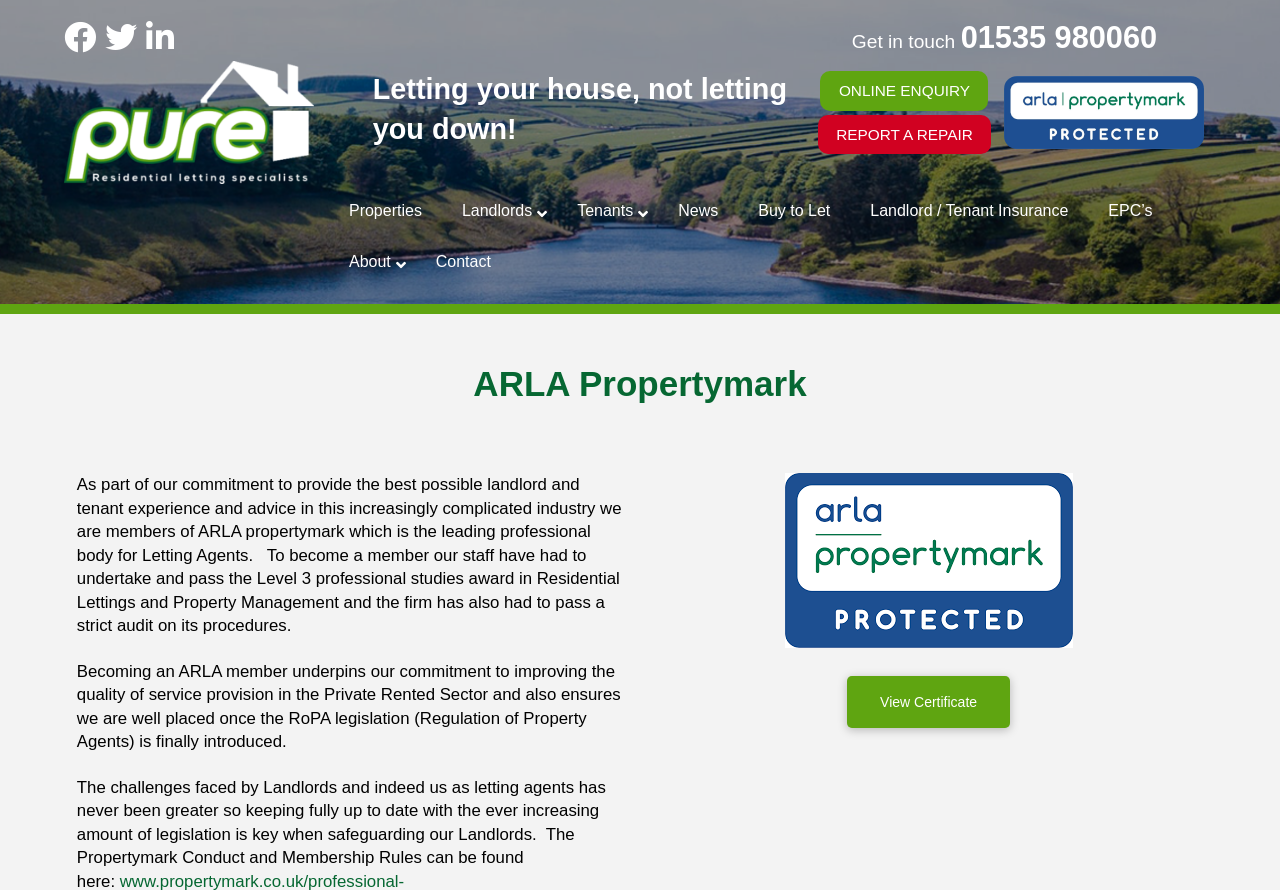Reply to the question with a single word or phrase:
What is the link to report a repair?

REPORT A REPAIR